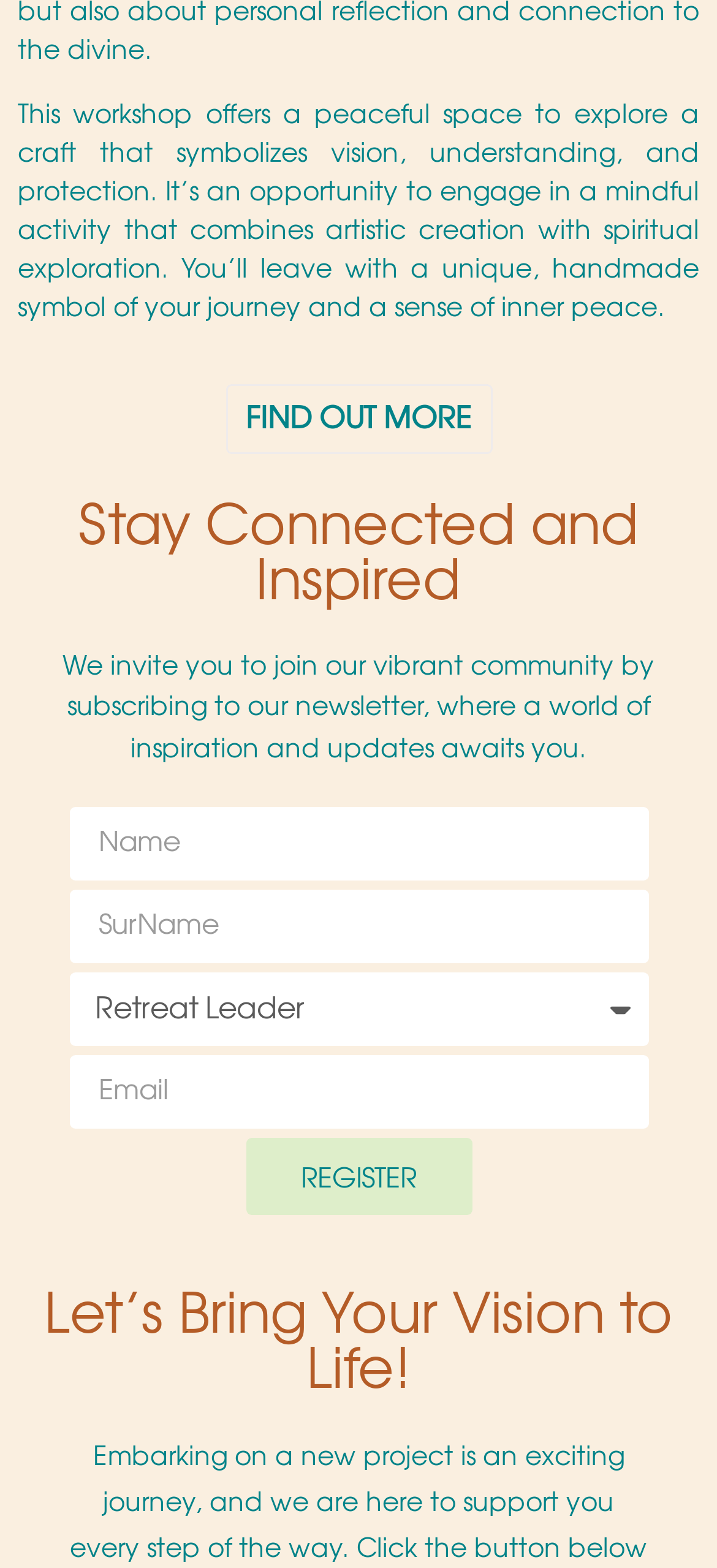Please reply with a single word or brief phrase to the question: 
What do I need to provide to register?

Name and Email